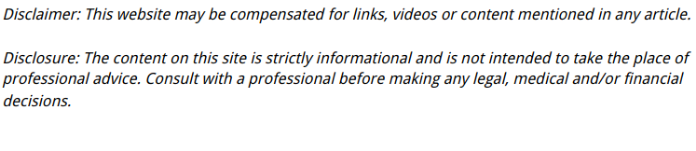Please give a succinct answer using a single word or phrase:
Why should users consult professionals?

Before making decisions